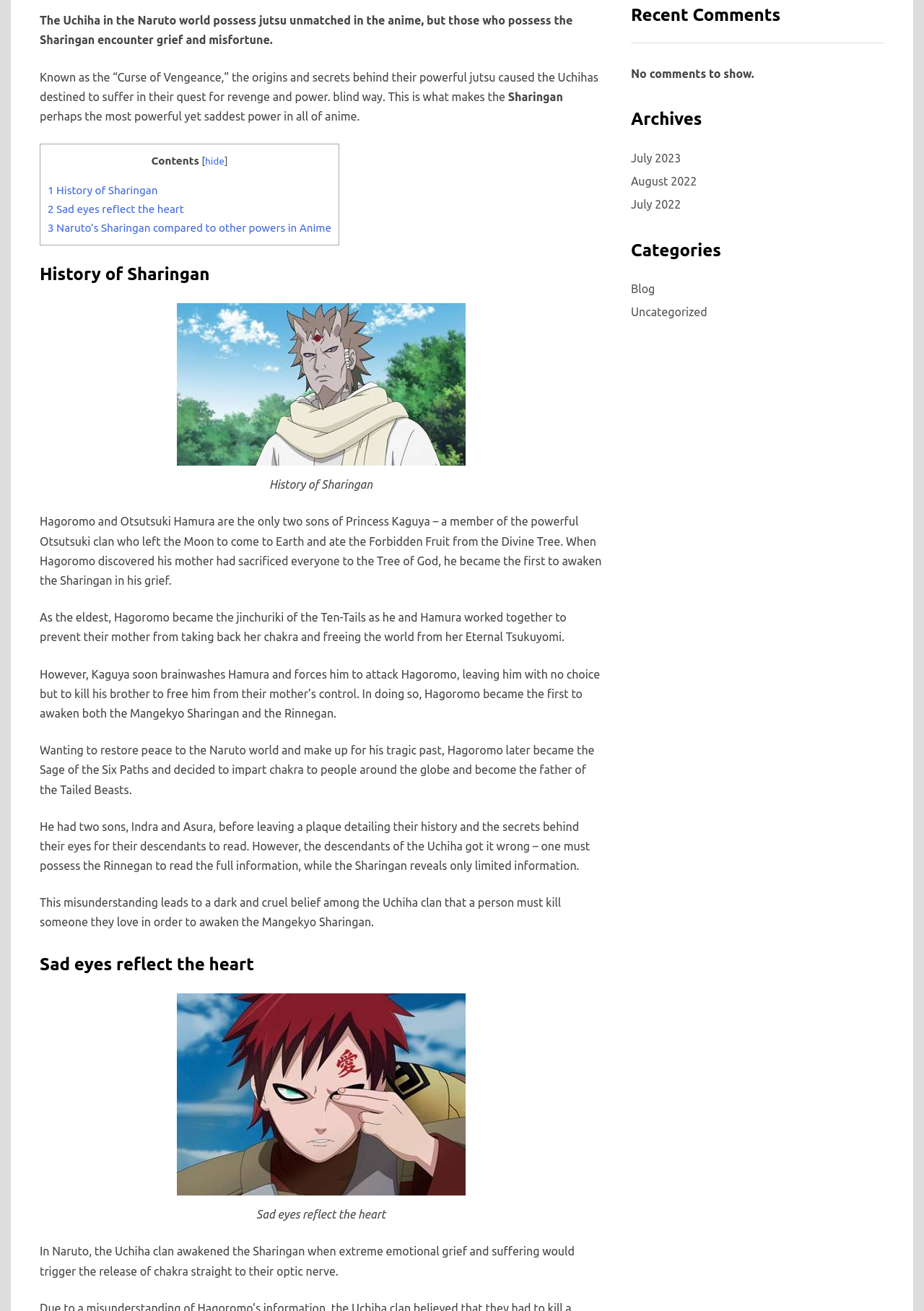Determine the bounding box of the UI component based on this description: "August 2022". The bounding box coordinates should be four float values between 0 and 1, i.e., [left, top, right, bottom].

[0.683, 0.13, 0.754, 0.146]